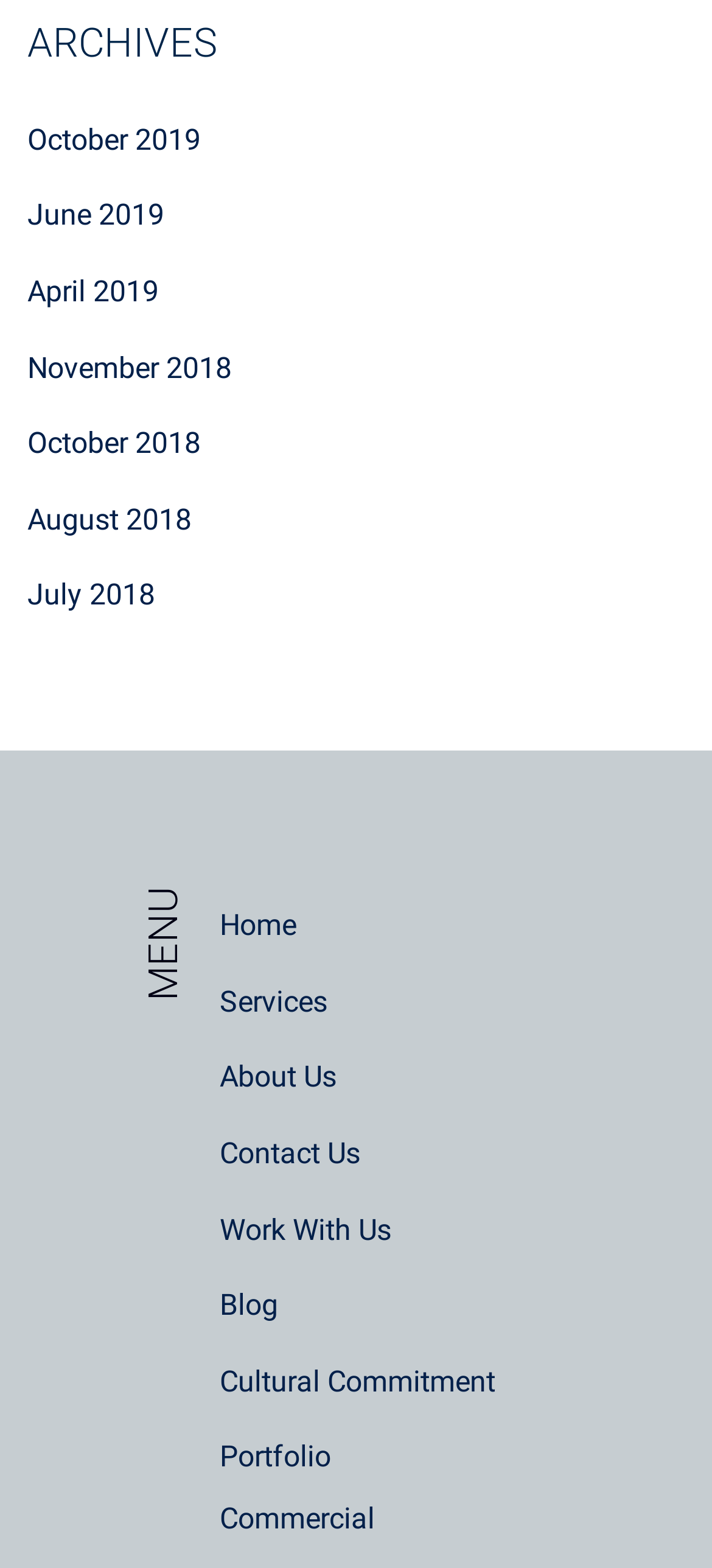Locate the UI element that matches the description Body in the webpage screenshot. Return the bounding box coordinates in the format (top-left x, top-left y, bottom-right x, bottom-right y), with values ranging from 0 to 1.

None